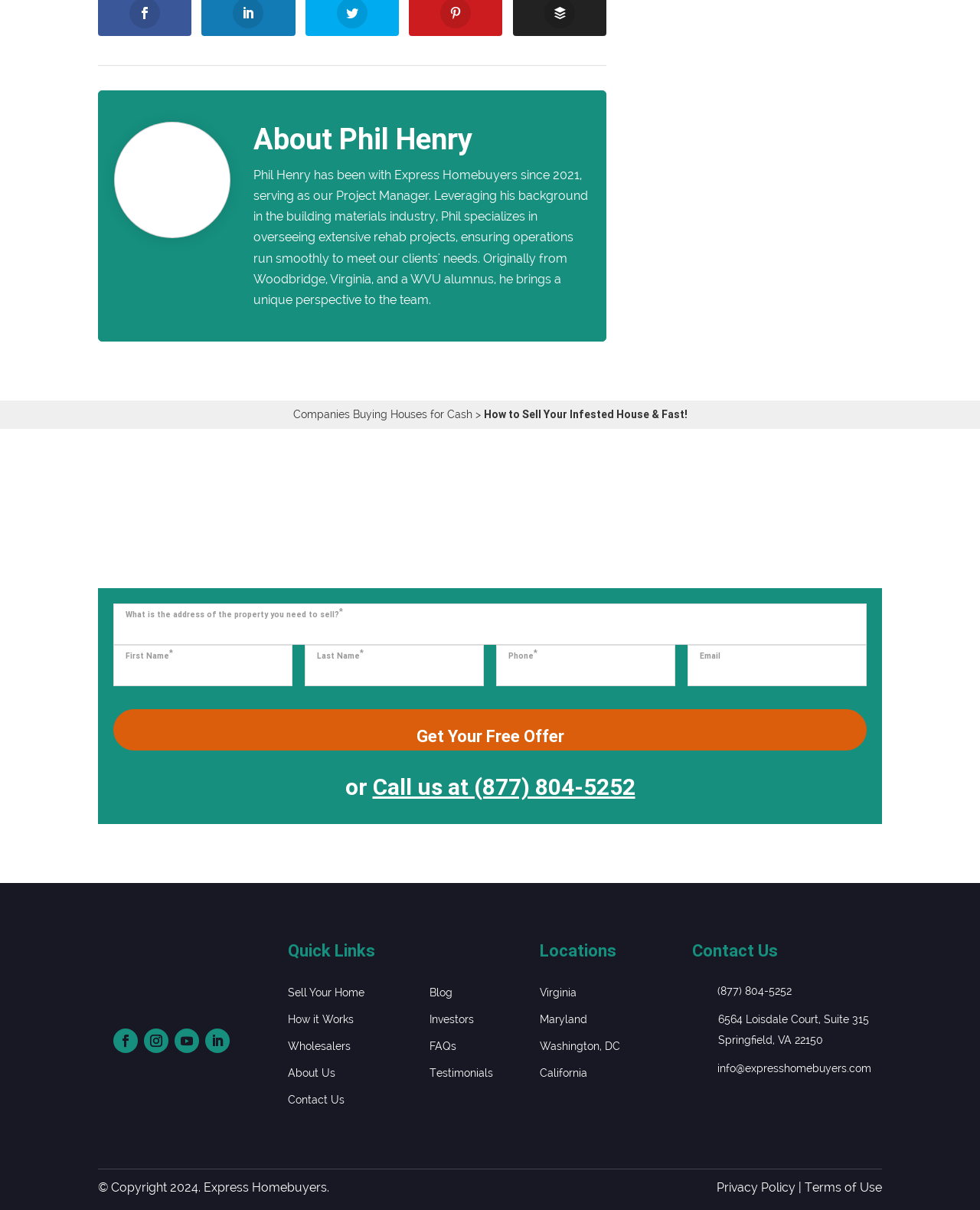Give a short answer to this question using one word or a phrase:
What is the company's phone number?

(877) 804-5252